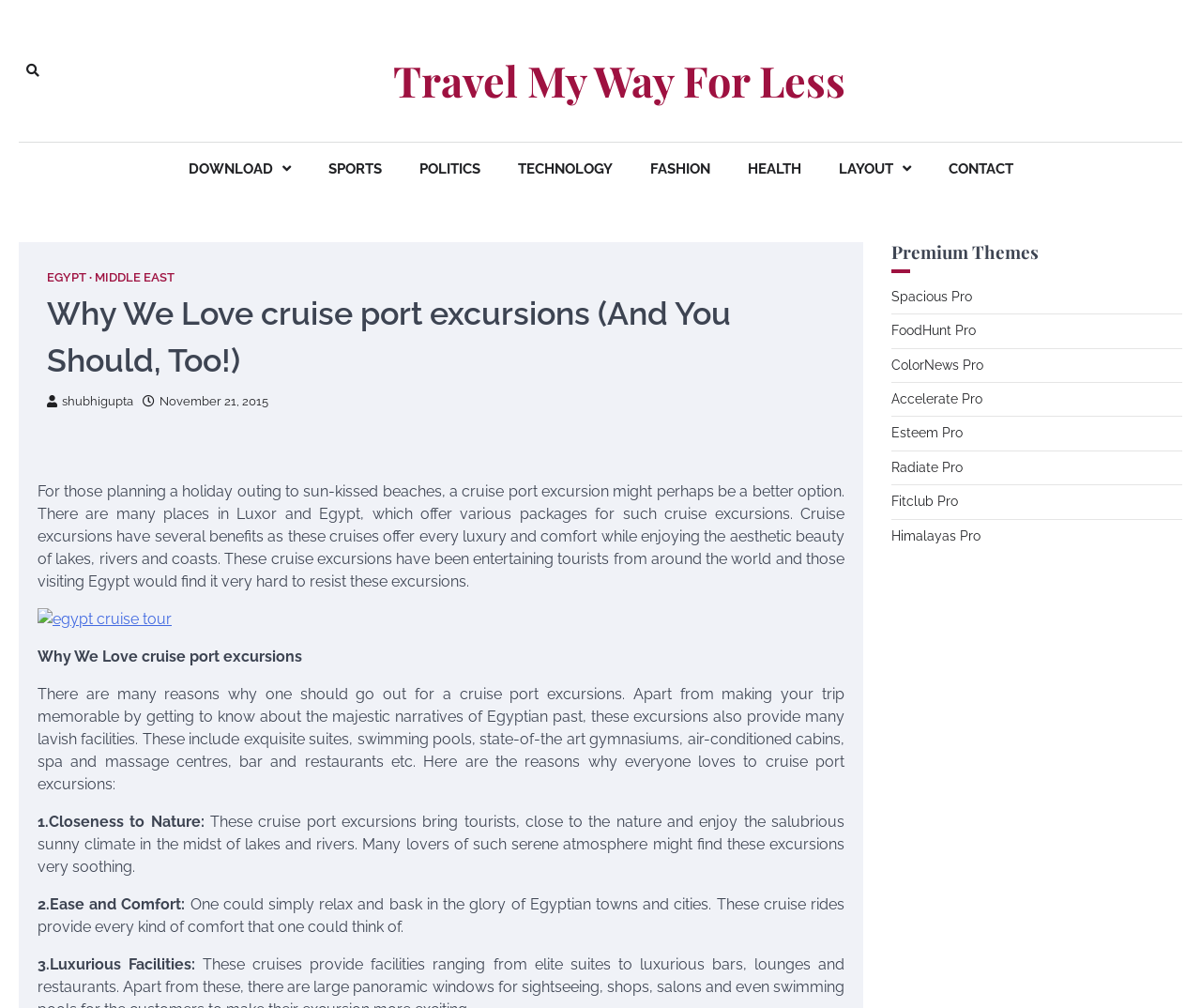Please identify the bounding box coordinates of the element that needs to be clicked to execute the following command: "Read more about 'egypt cruise tour'". Provide the bounding box using four float numbers between 0 and 1, formatted as [left, top, right, bottom].

[0.031, 0.605, 0.143, 0.623]